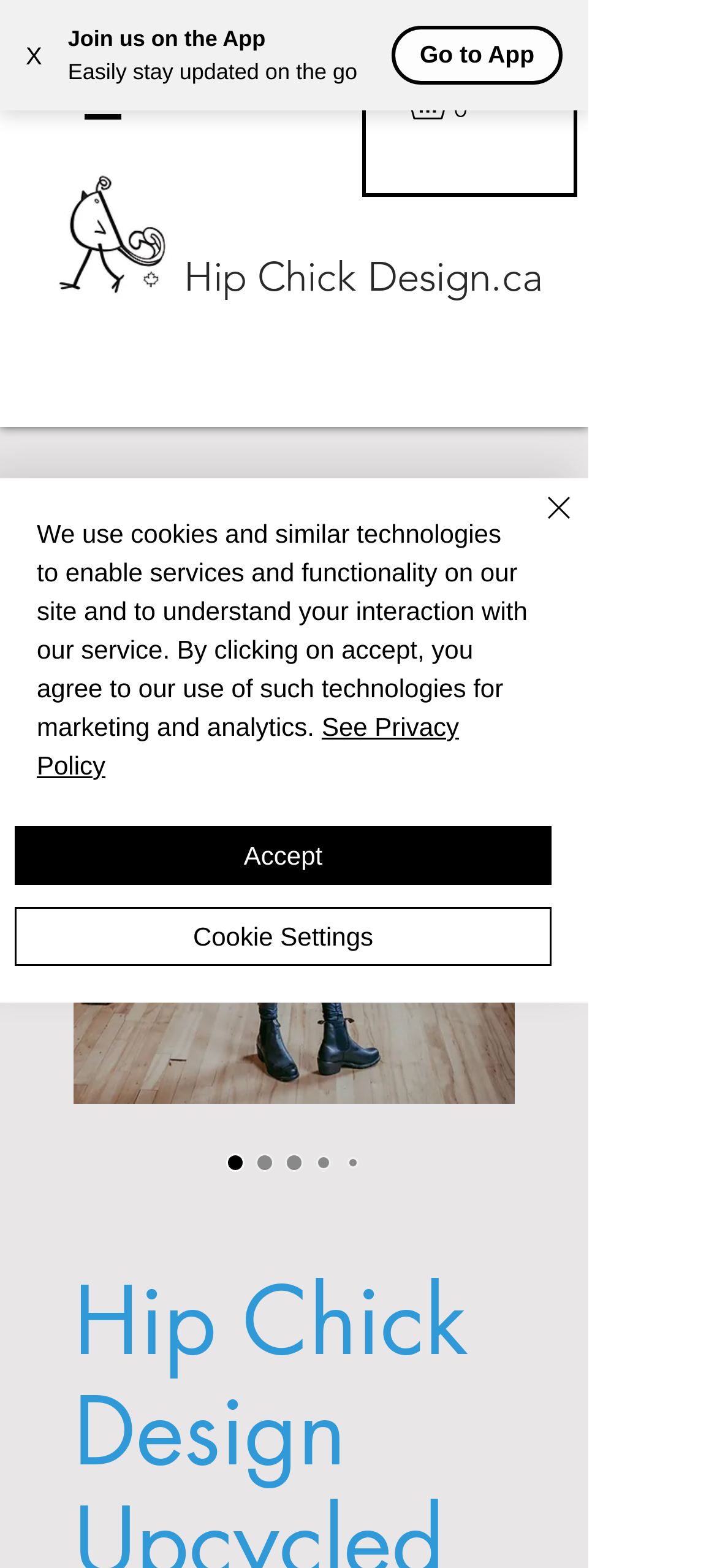What is the text on the button at the top right corner?
Look at the image and respond with a one-word or short-phrase answer.

X